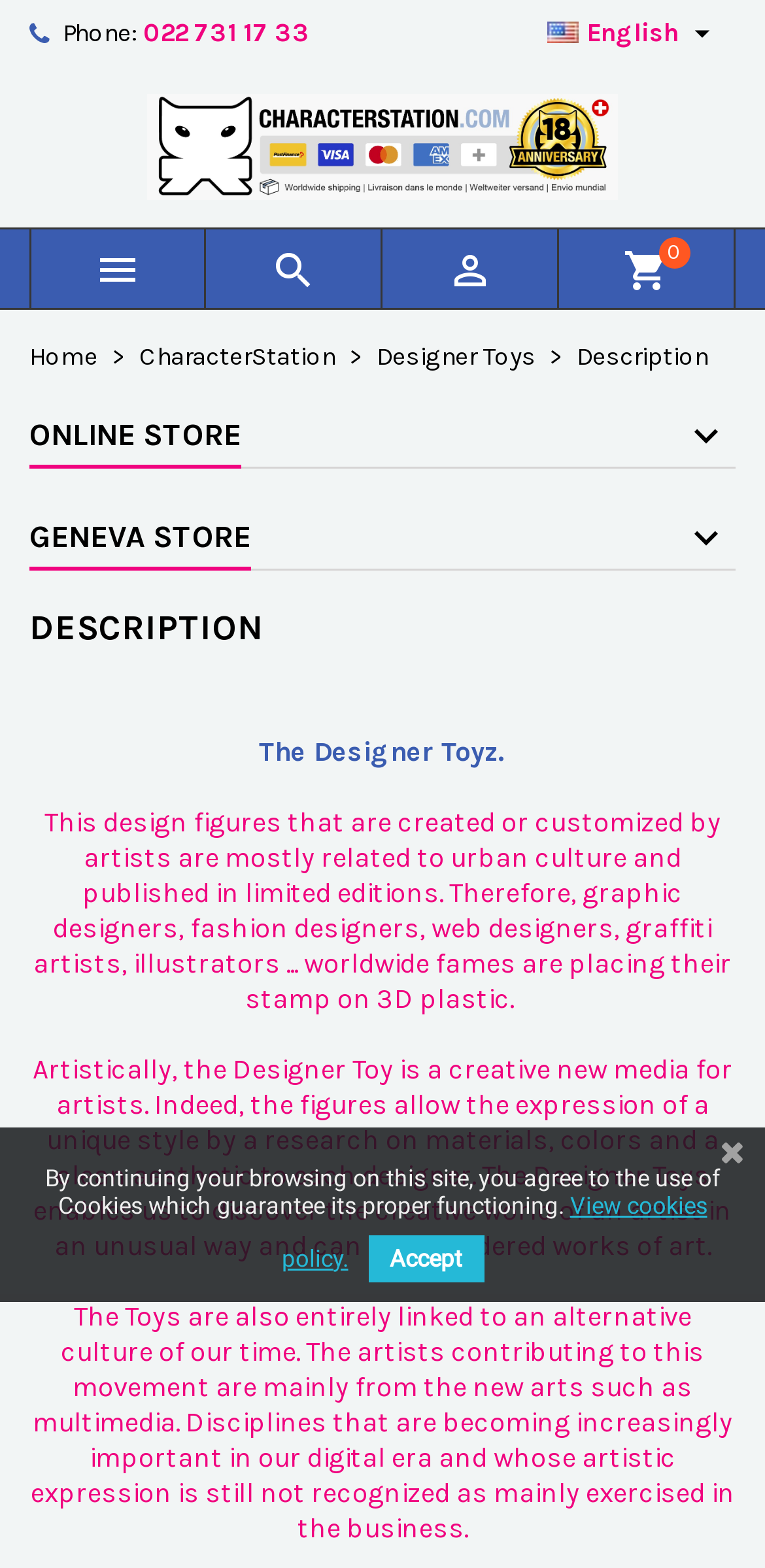Show me the bounding box coordinates of the clickable region to achieve the task as per the instruction: "Create a new wishlist".

[0.105, 0.029, 0.505, 0.066]